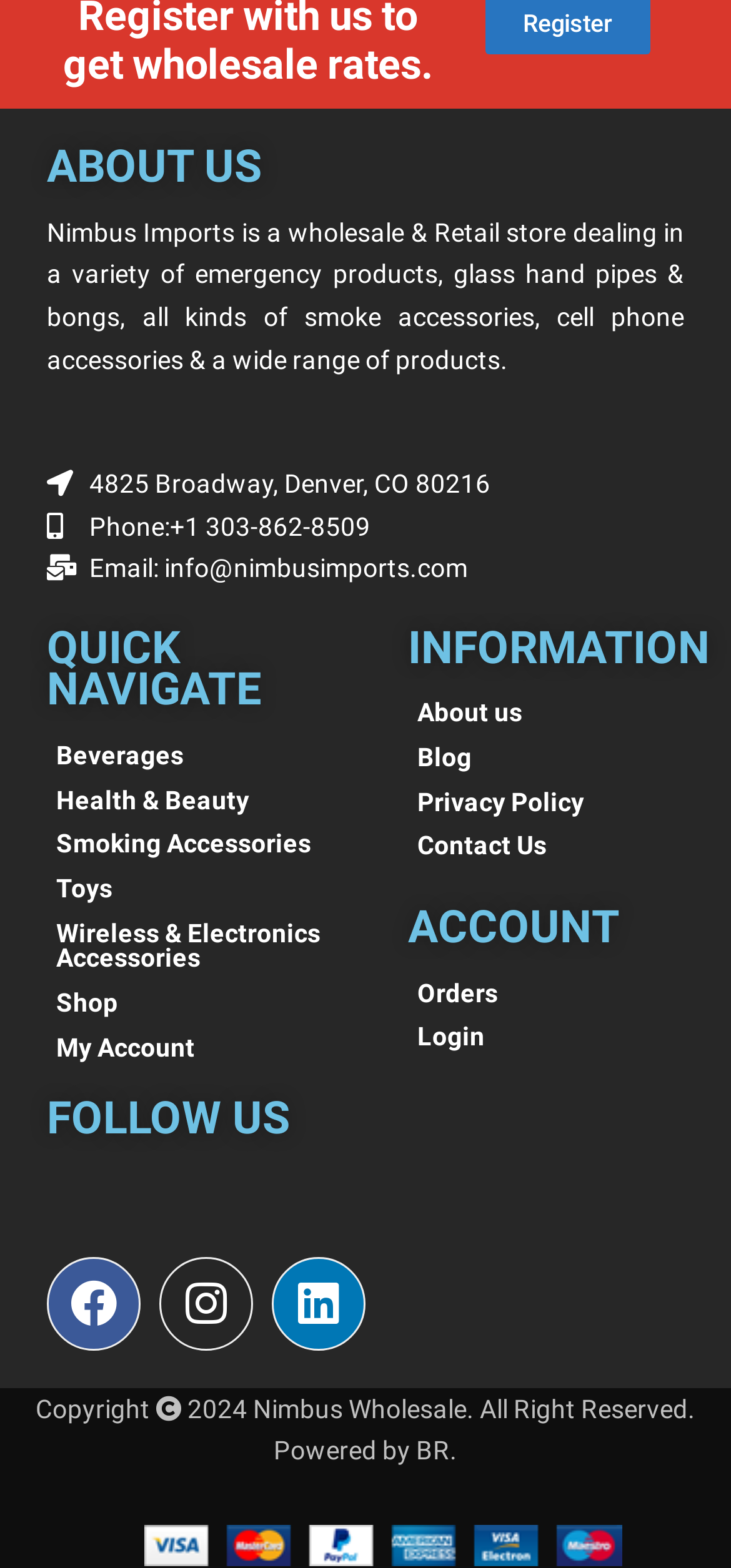Please provide a one-word or short phrase answer to the question:
What is the company name?

Nimbus Imports